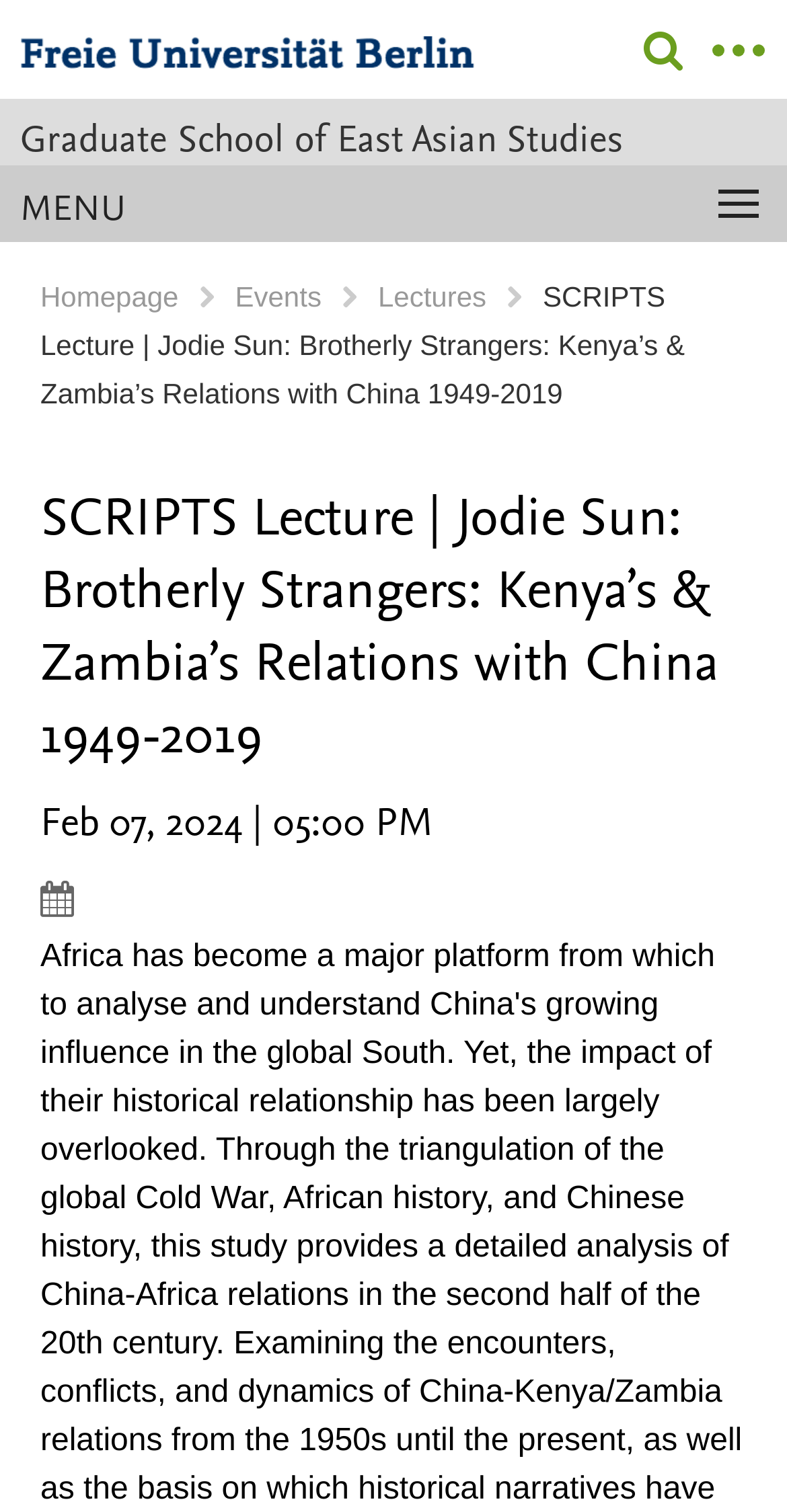What is the topic of the lecture?
Carefully analyze the image and provide a detailed answer to the question.

I found the answer by reading the text 'SCRIPTS Lecture | Jodie Sun: Brotherly Strangers: Kenya’s & Zambia’s Relations with China 1949-2019' which is the title of the lecture and is located in the middle of the webpage.